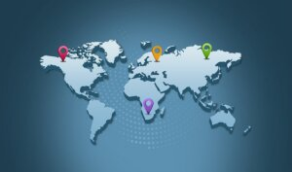What colors are the location markers?
Using the image, respond with a single word or phrase.

Pink, green, yellow, and purple